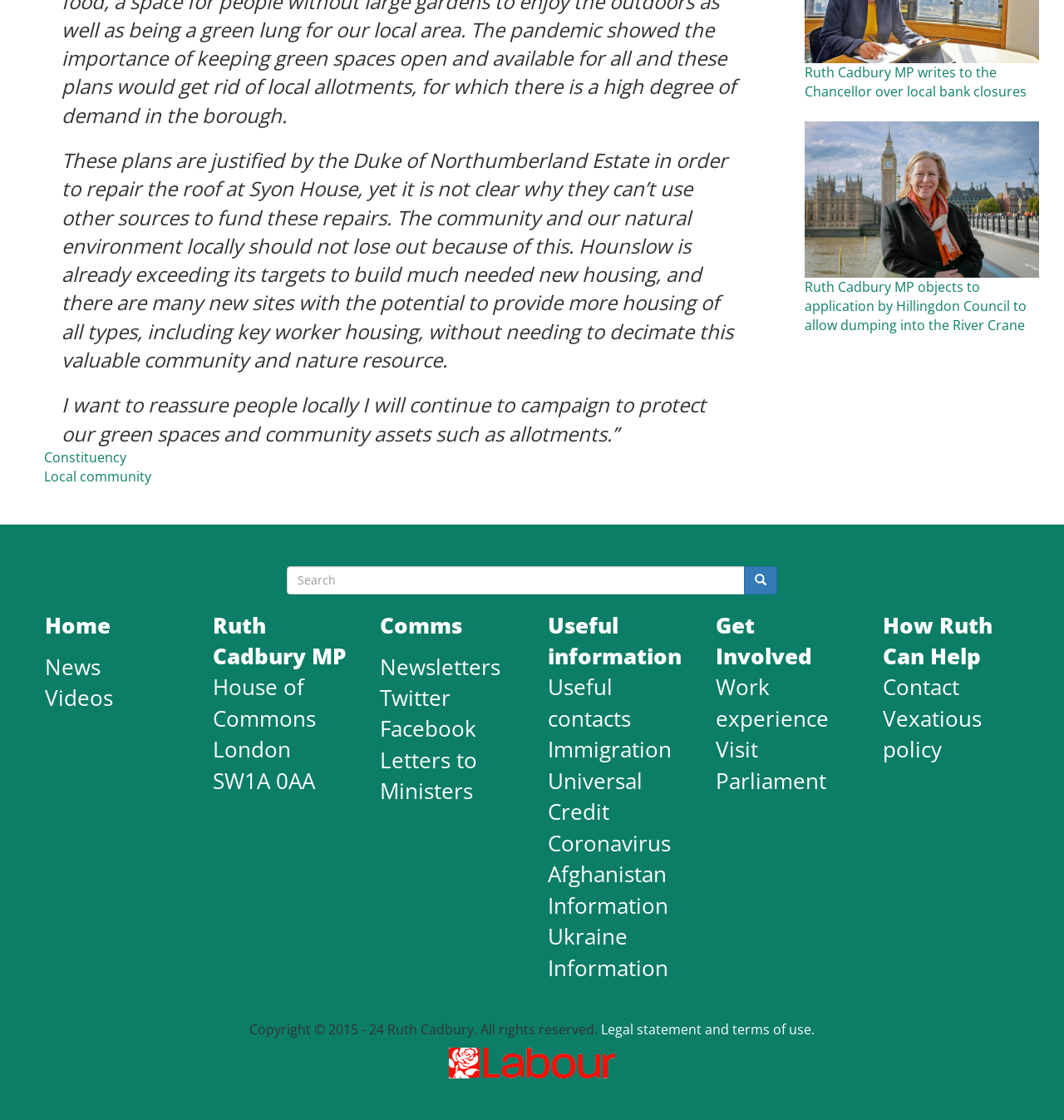Identify the bounding box for the given UI element using the description provided. Coordinates should be in the format (top-left x, top-left y, bottom-right x, bottom-right y) and must be between 0 and 1. Here is the description: Letters to Ministers

[0.357, 0.665, 0.449, 0.72]